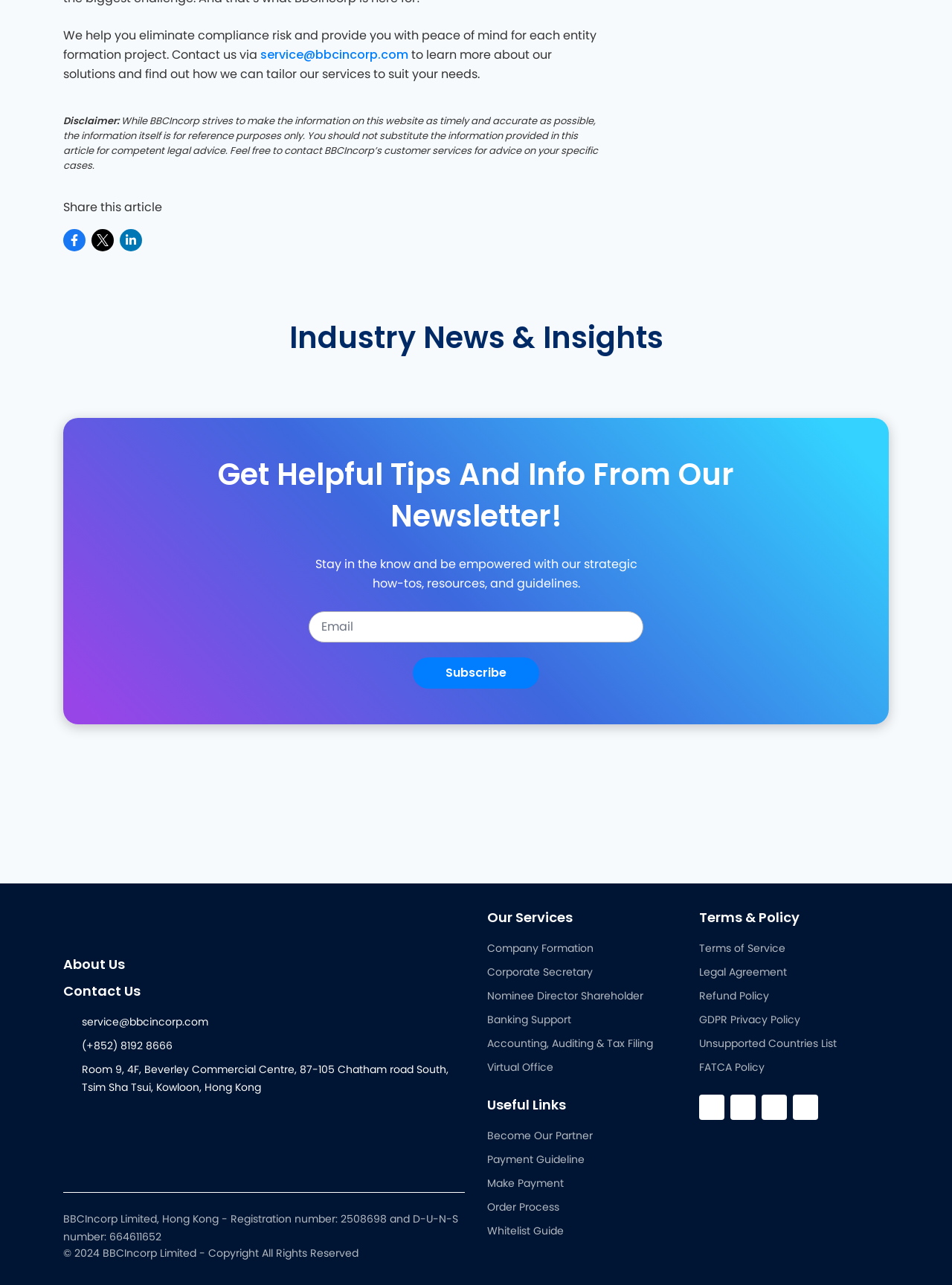Can you provide the bounding box coordinates for the element that should be clicked to implement the instruction: "Read the disclaimer"?

[0.066, 0.088, 0.127, 0.099]